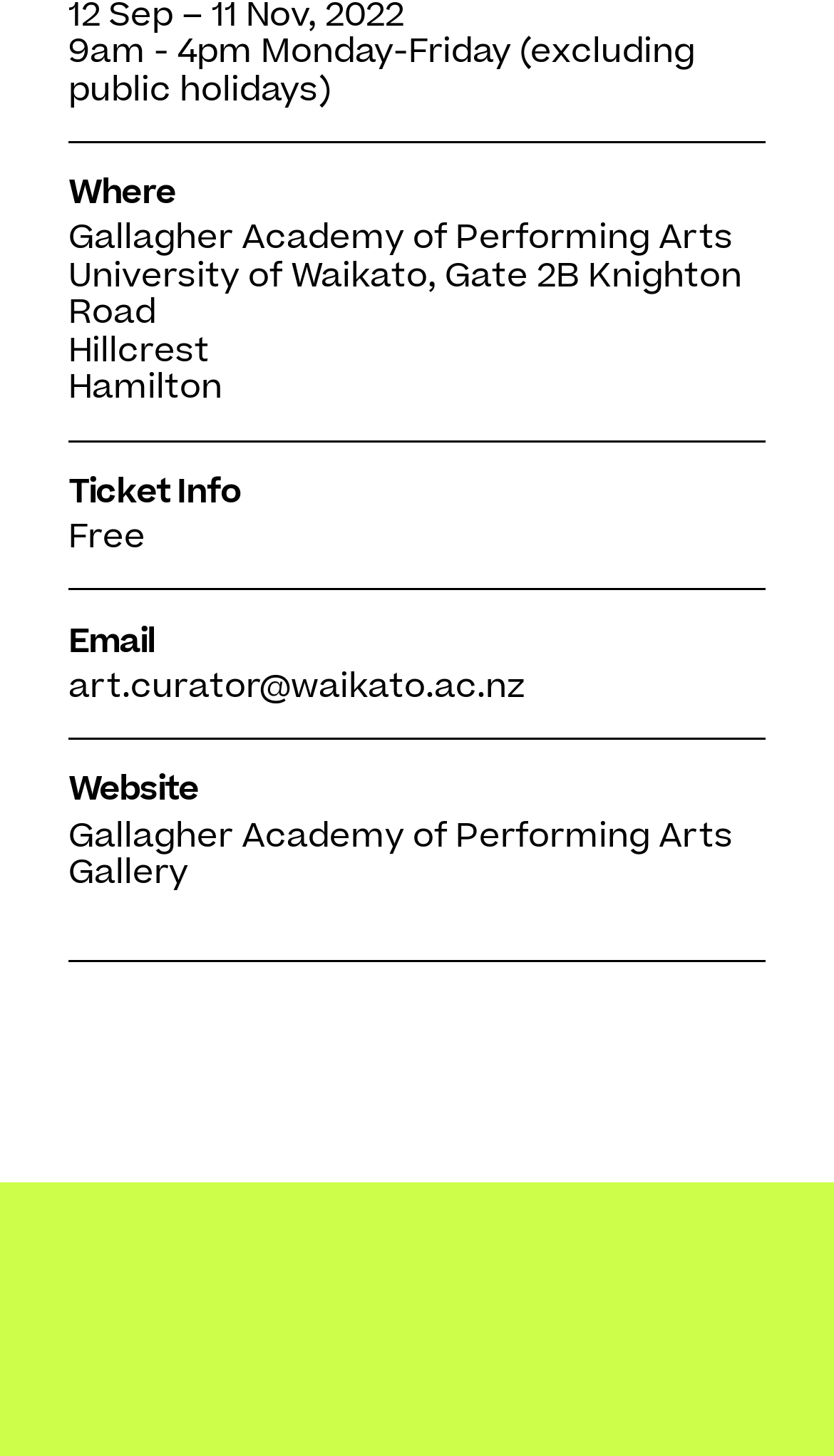Respond to the question below with a single word or phrase:
Where is the Gallagher Academy of Performing Arts located?

University of Waikato, Gate 2B Knighton Road